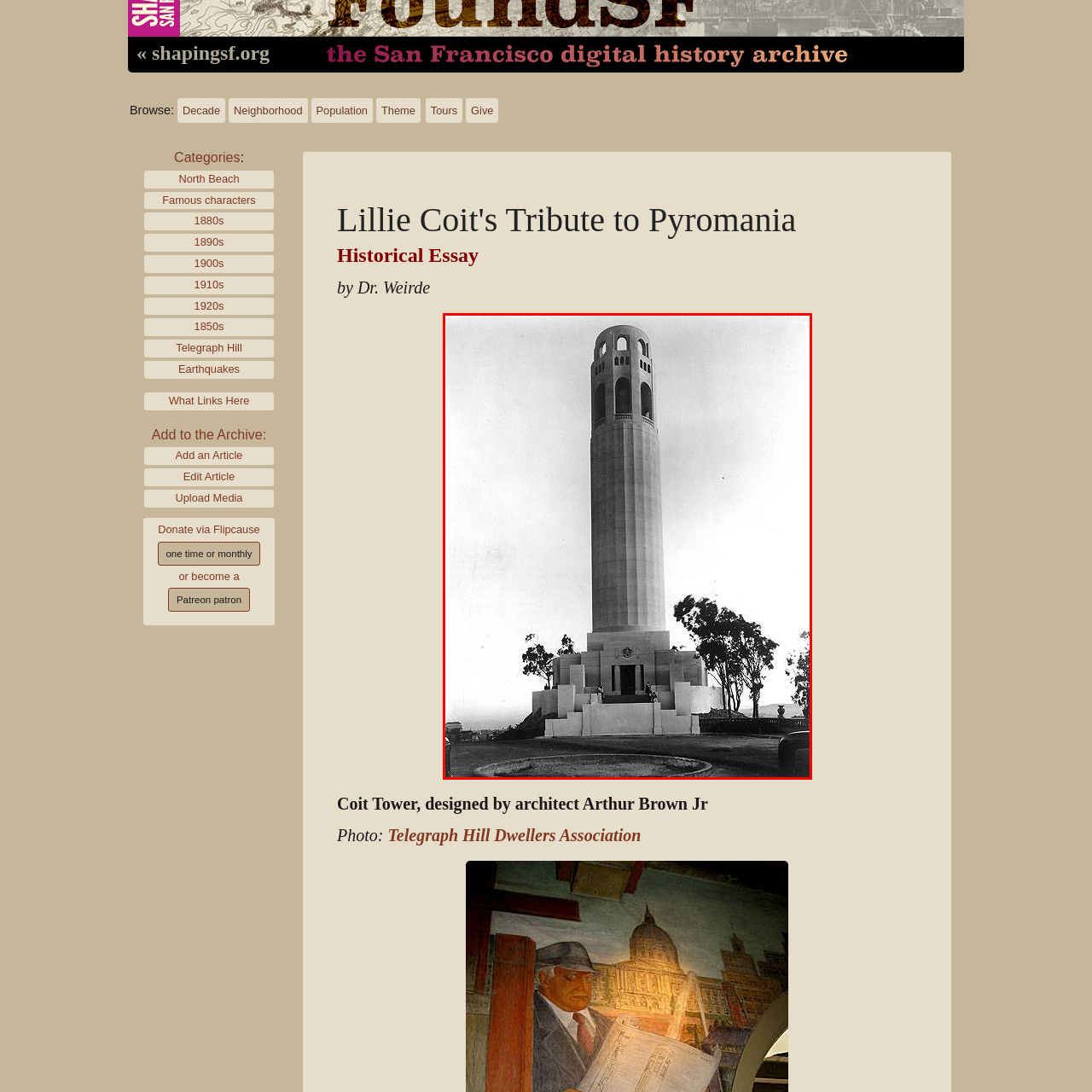Write a thorough description of the contents of the image marked by the red outline.

The image depicts Coit Tower, a notable landmark located on Telegraph Hill in San Francisco, California. This iconic structure, designed by architect Arthur Brown Jr., features a cylindrical tower that stands prominently against the sky, showcasing a streamlined modernist design. The photograph captures the tower in black and white, highlighting its architectural details and the pedestal at its base, which is enhanced by the surrounding trees. Constructed as a tribute to firefighters, Coit Tower is not only a visual centerpiece but also a cultural symbol celebrating the resilience of San Francisco. The image belongs to a historical context that reflects the city's rich heritage and is part of the tribute titled "Lillie Coit's Tribute to Pyromania," authored by Dr. Weirde.